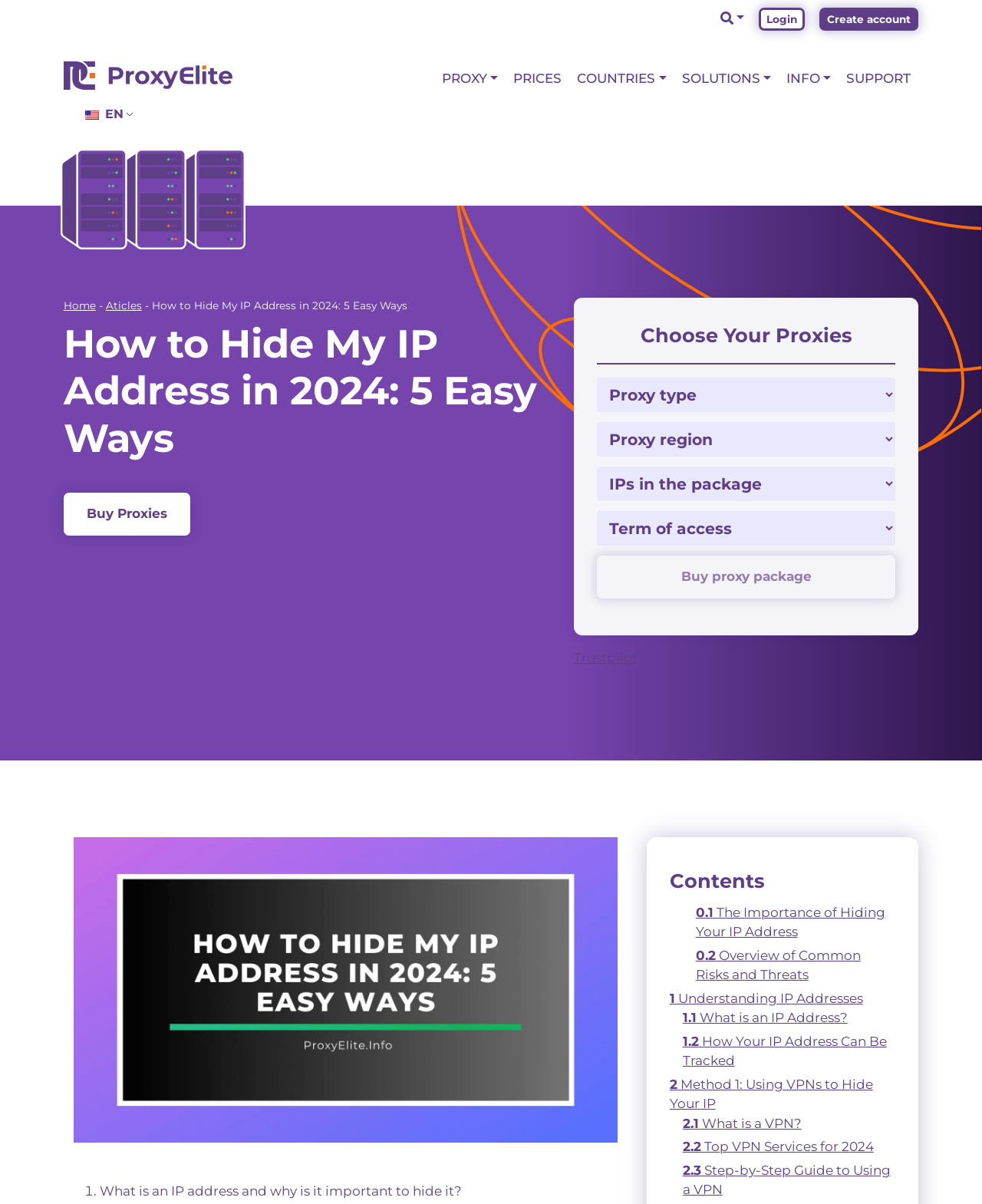Answer the question using only one word or a concise phrase: How many easy ways are mentioned to hide IP address?

5